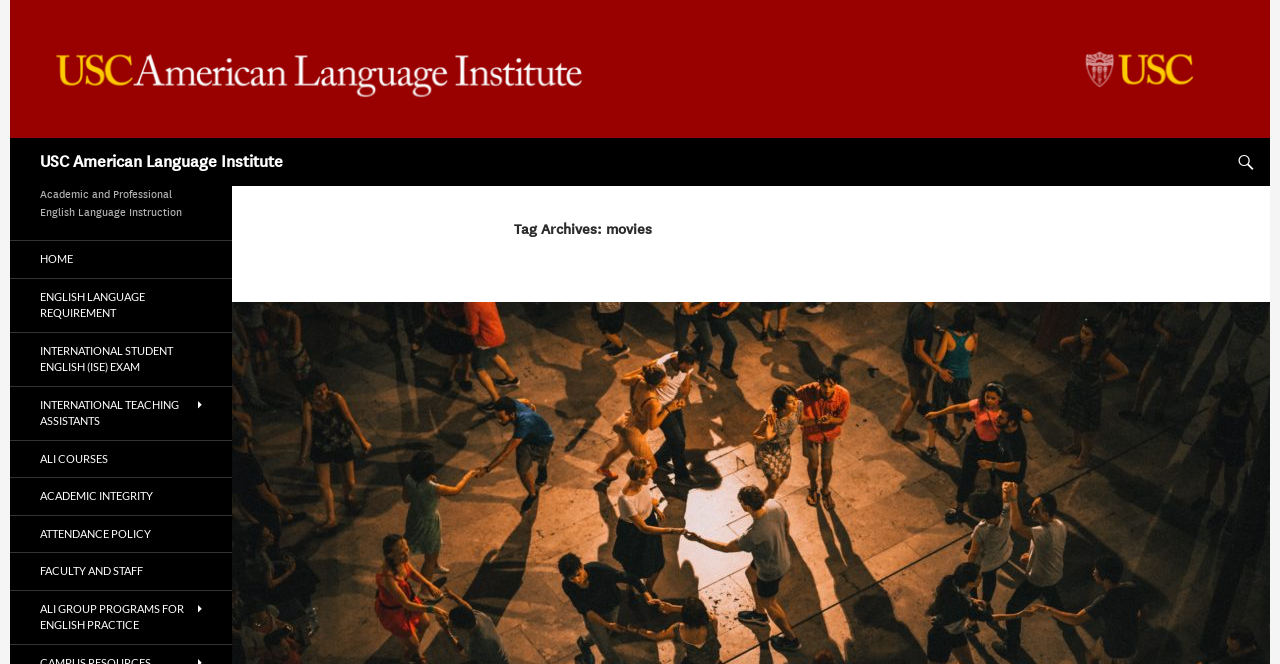Answer the question below with a single word or a brief phrase: 
How many links are there in the navigation menu?

9